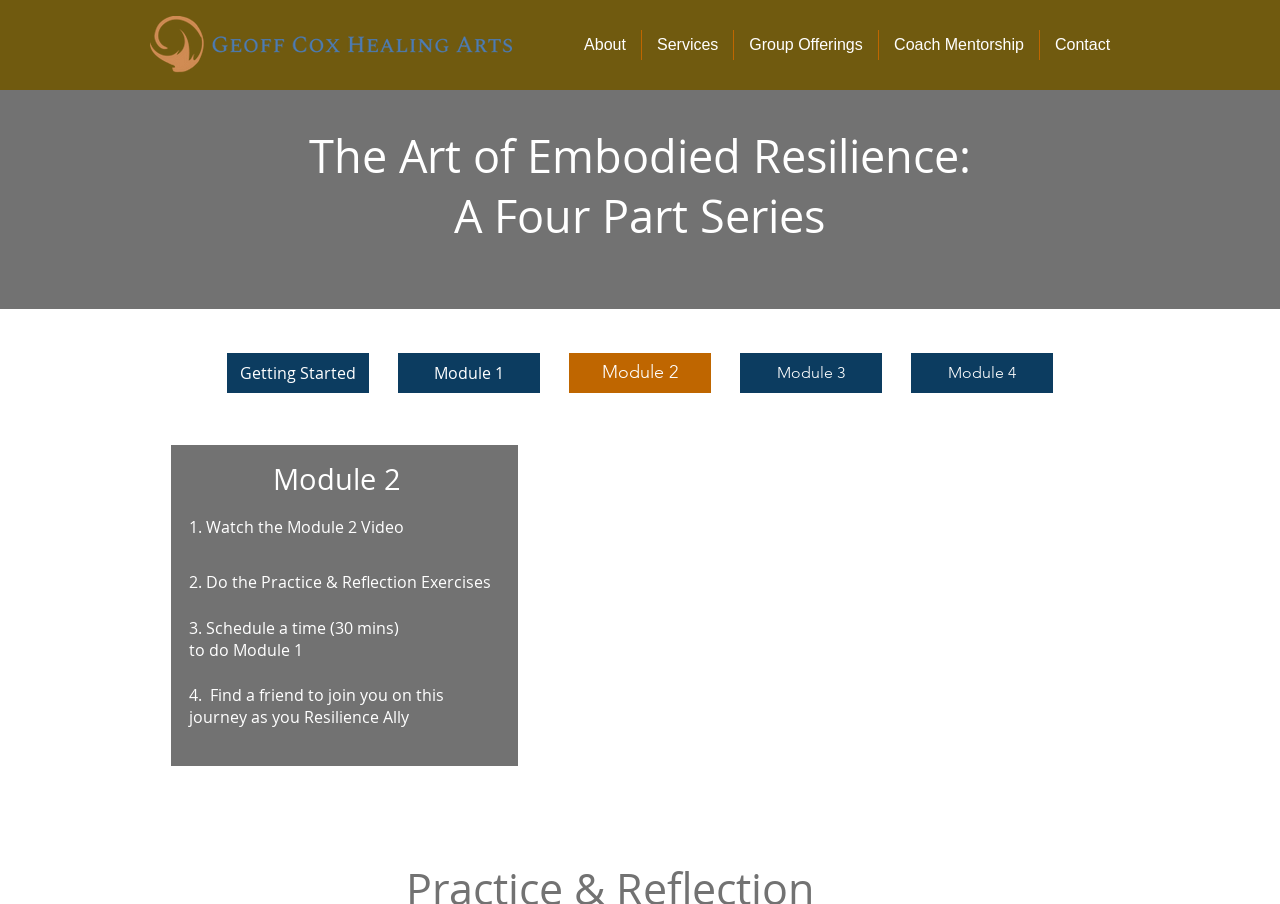Please find the bounding box coordinates of the clickable region needed to complete the following instruction: "Select 'Module 1'". The bounding box coordinates must consist of four float numbers between 0 and 1, i.e., [left, top, right, bottom].

[0.311, 0.39, 0.422, 0.435]